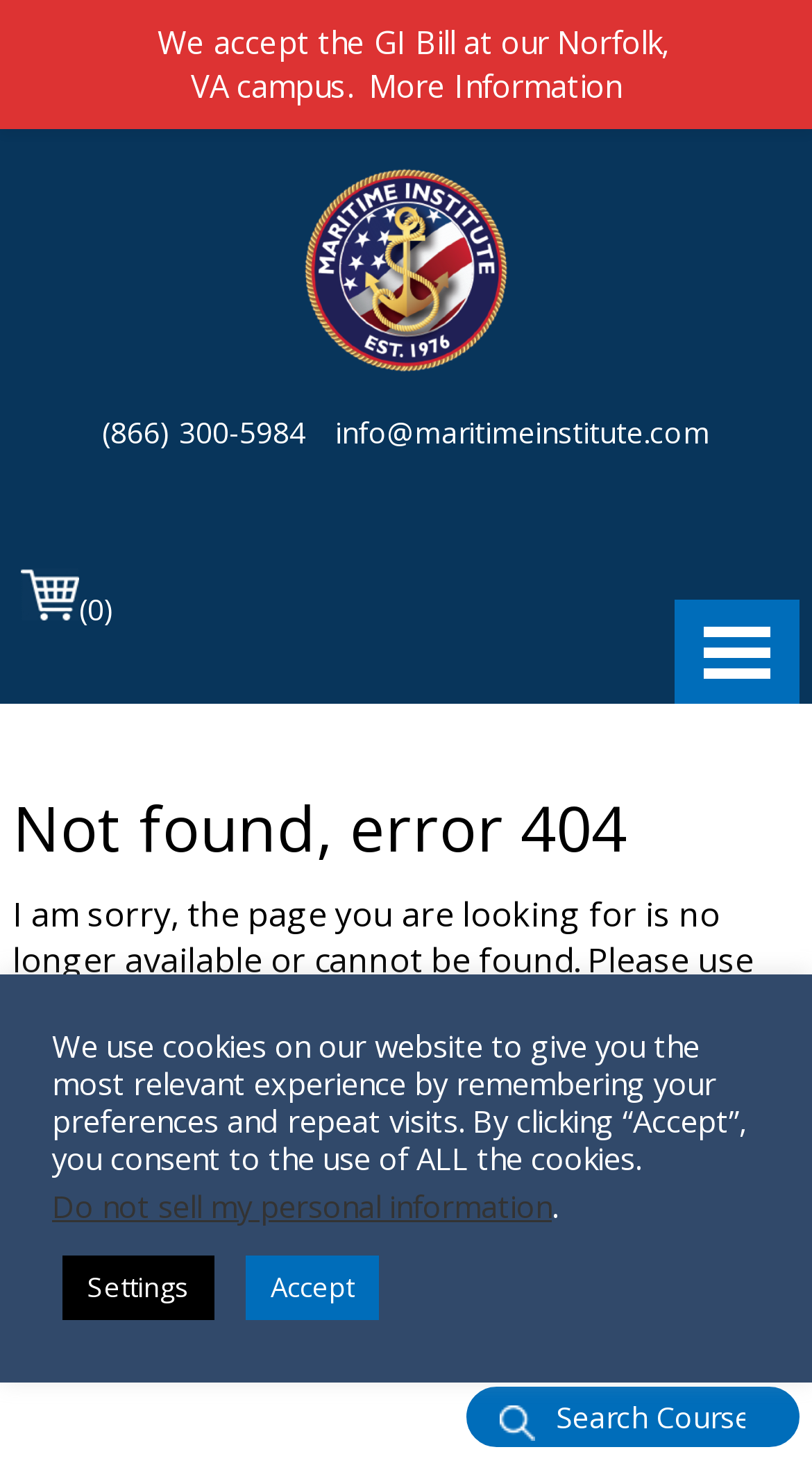Determine the bounding box coordinates of the clickable region to execute the instruction: "Go to homepage". The coordinates should be four float numbers between 0 and 1, denoted as [left, top, right, bottom].

[0.282, 0.697, 0.489, 0.727]